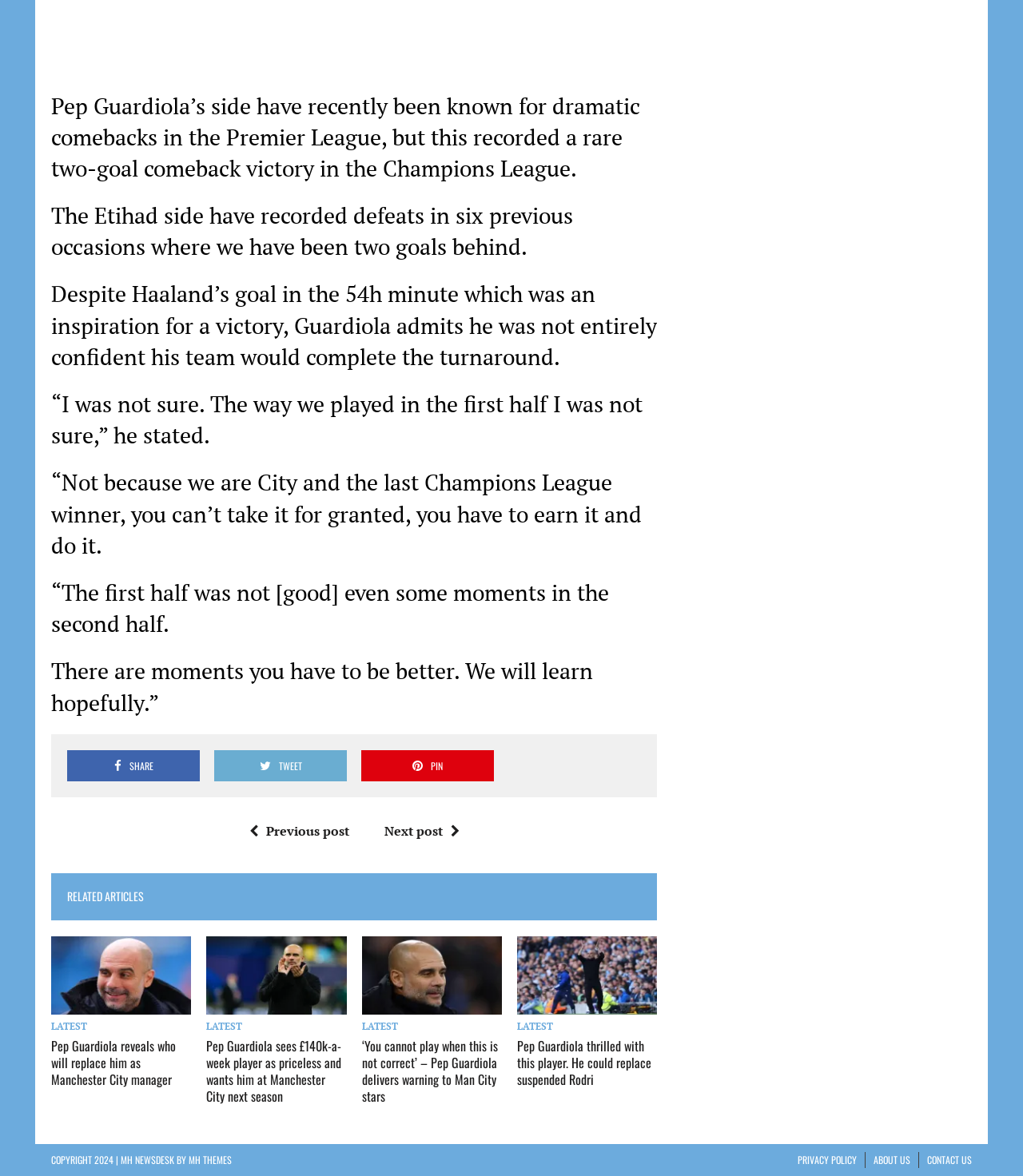Find the bounding box coordinates of the element to click in order to complete this instruction: "Visit the ABOUT US page". The bounding box coordinates must be four float numbers between 0 and 1, denoted as [left, top, right, bottom].

[0.854, 0.98, 0.89, 0.993]